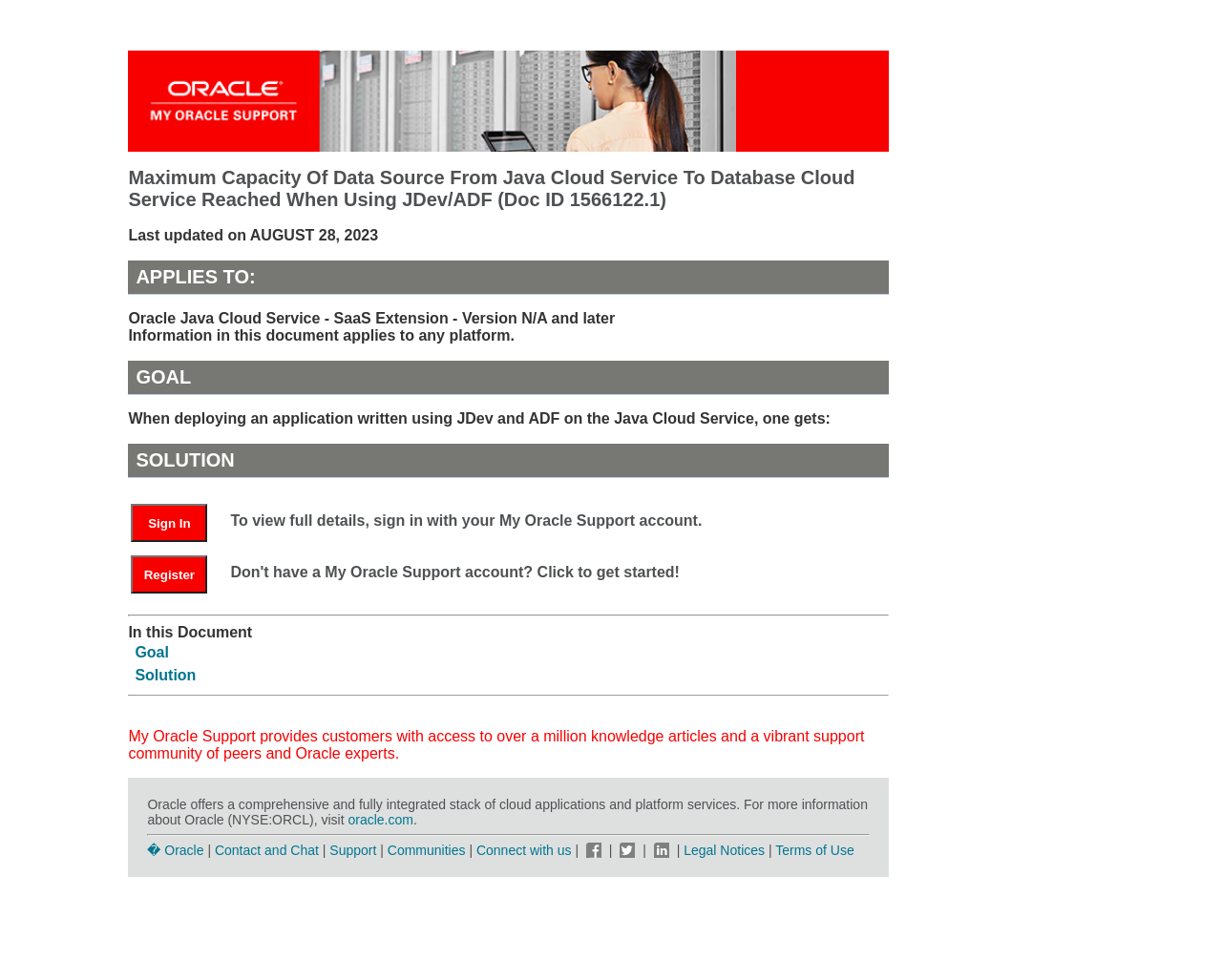Write a detailed summary of the webpage, including text, images, and layout.

This webpage appears to be a technical support article from Oracle, specifically addressing an issue with maximum capacity of data sources from Java Cloud Service to Database Cloud Service when using JDev/ADF. 

At the top of the page, there is a banner with the title "My Oracle Support" and an image. Below the banner, the article title "Maximum Capacity Of Data Source From Java Cloud Service To Database Cloud Service Reached When Using JDev/ADF" is displayed, along with the document ID and last updated date. 

The article is divided into sections, including "APPLIES TO", "GOAL", and "SOLUTION". The "APPLIES TO" section specifies the Oracle Java Cloud Service - SaaS Extension - Version N/A and later. The "GOAL" section describes the issue, and the "SOLUTION" section provides a table with two rows, each containing a button to sign in or register for a My Oracle Support account.

Below the "SOLUTION" section, there is a horizontal separator, followed by a table of contents with links to "Goal" and "Solution". Another horizontal separator separates the table of contents from the footer section.

In the footer section, there is a brief description of My Oracle Support, followed by a horizontal separator and a series of links to Oracle's website, contact and chat, support, communities, and social media platforms, including Facebook, Twitter, and LinkedIn.